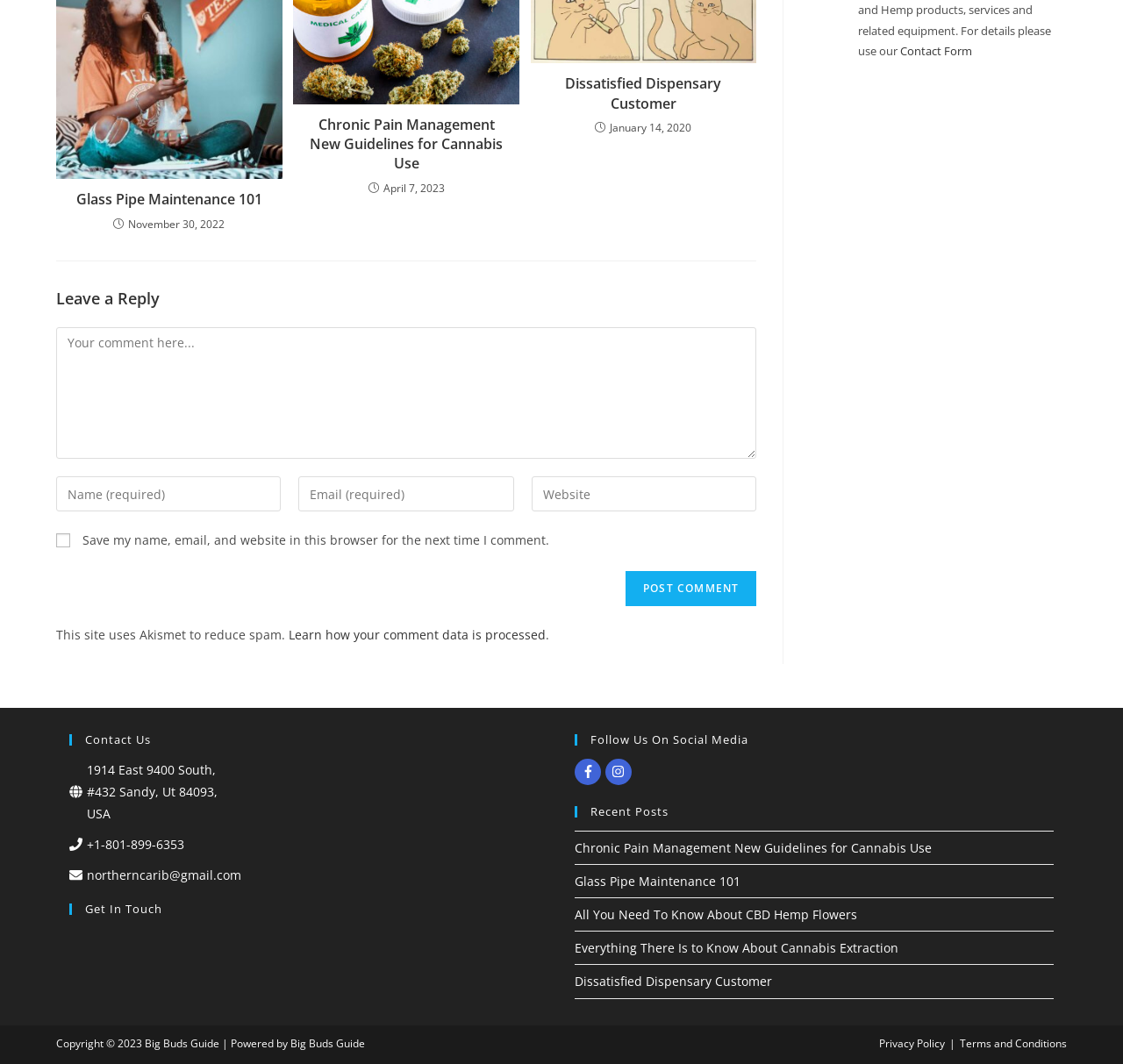What is the topic of the second recent post?
Respond to the question with a well-detailed and thorough answer.

The second recent post can be found in the 'Recent Posts' section, which lists the recent articles published on the webpage, and the second post is titled 'Glass Pipe Maintenance 101'.